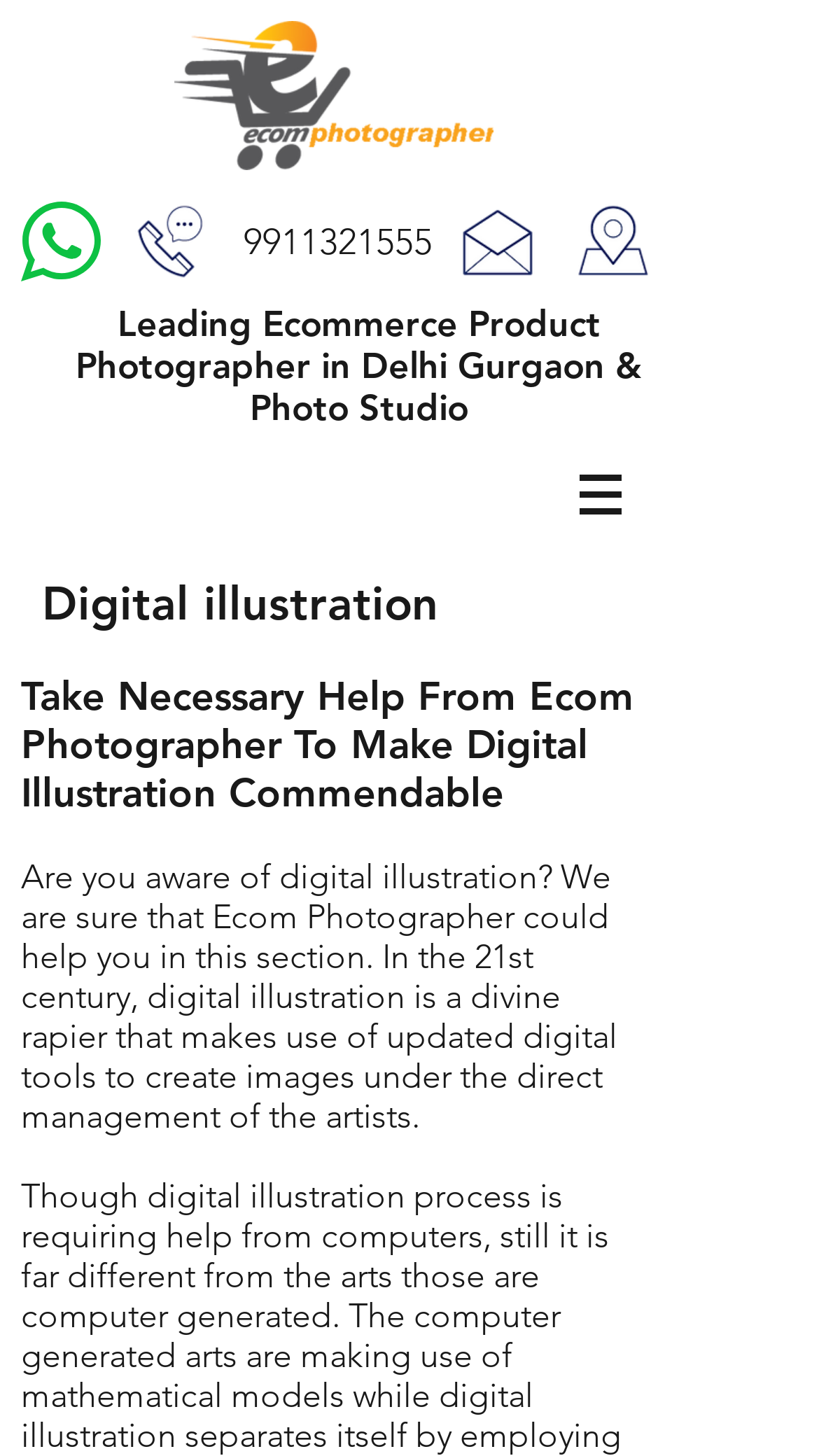Find the bounding box of the UI element described as follows: "9911321555".

[0.297, 0.15, 0.528, 0.183]